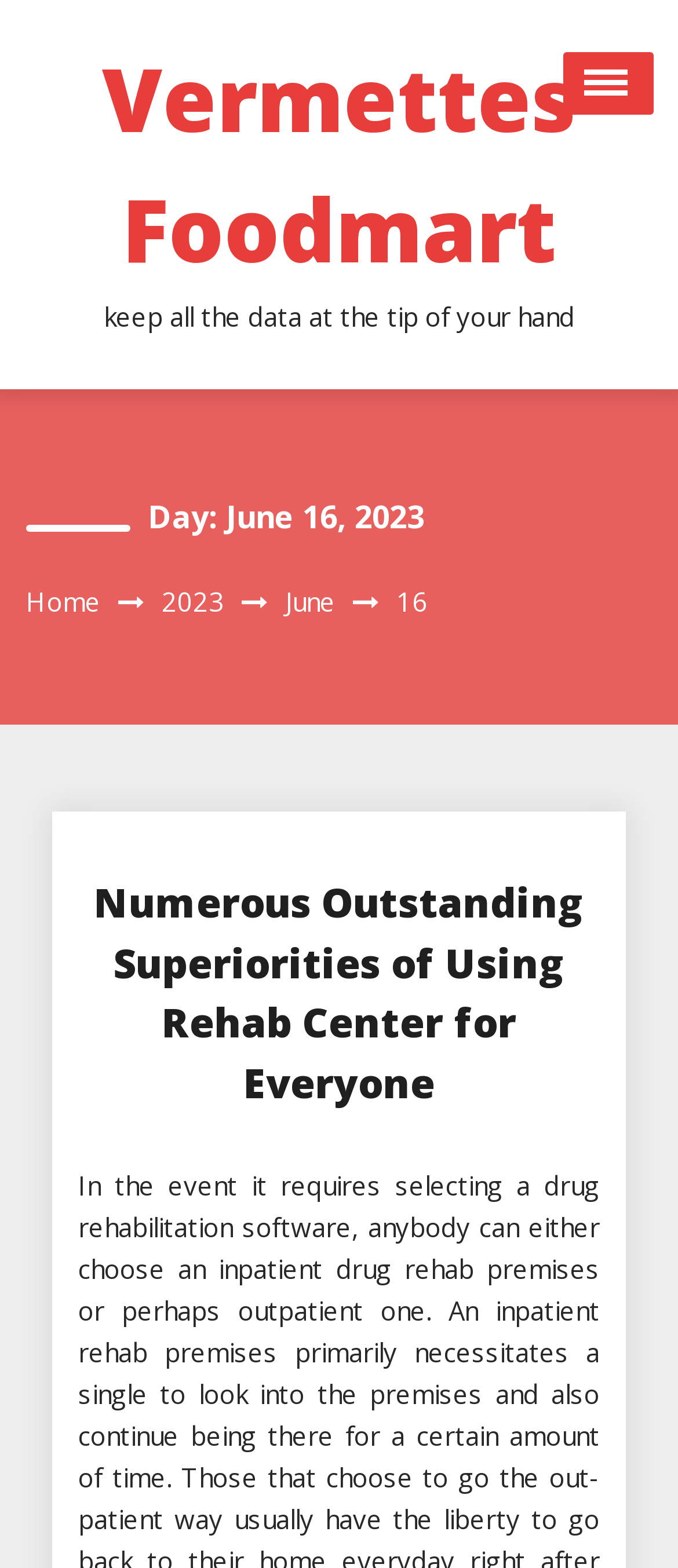Specify the bounding box coordinates of the region I need to click to perform the following instruction: "visit 'Vermettes Foodmart' homepage". The coordinates must be four float numbers in the range of 0 to 1, i.e., [left, top, right, bottom].

[0.15, 0.025, 0.85, 0.184]